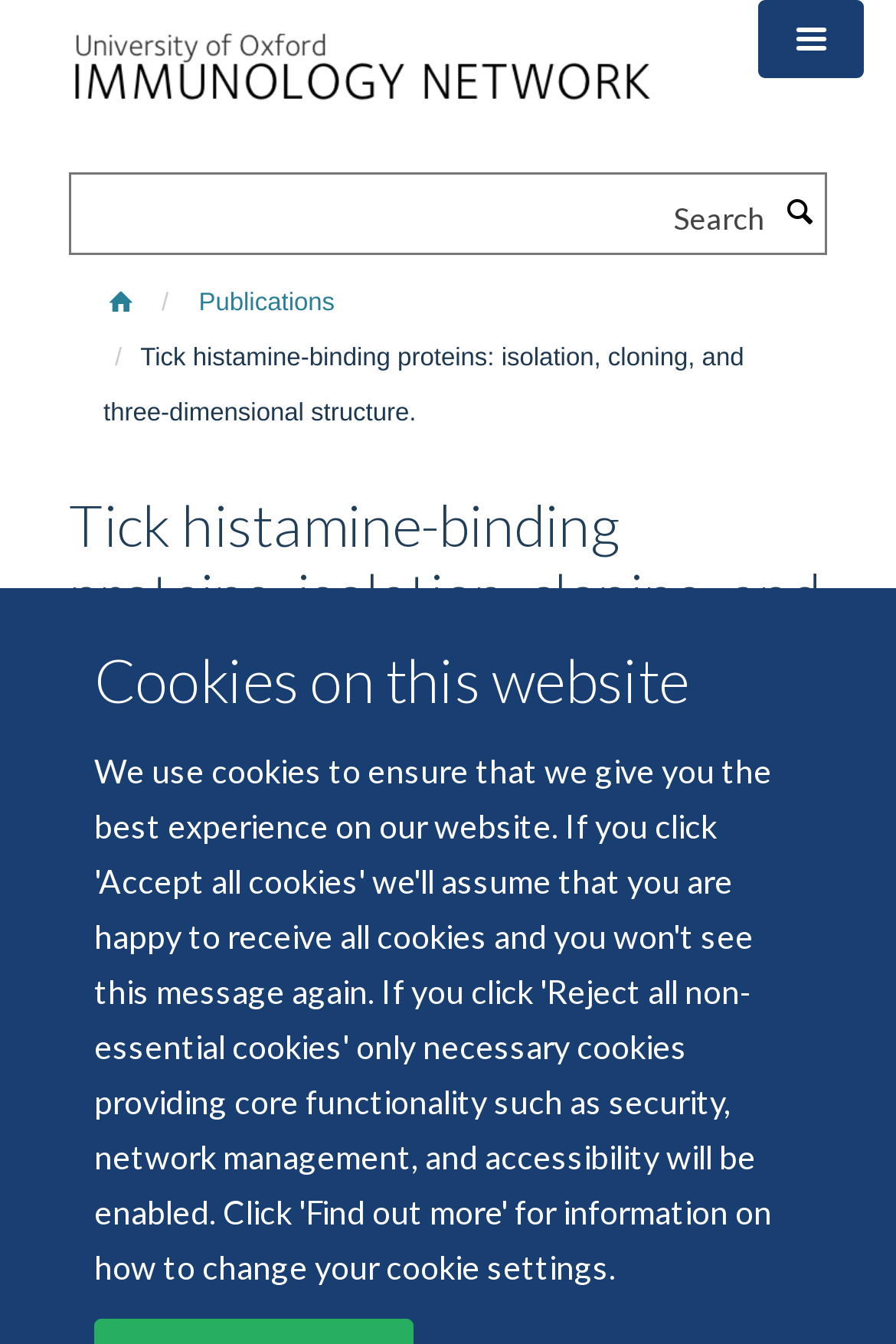Construct a comprehensive caption that outlines the webpage's structure and content.

The webpage is about a scientific article titled "Tick histamine-binding proteins: isolation, cloning, and three-dimensional structure." The title is prominently displayed at the top of the page, with the authors' names, "Paesen GC., Adams PL., Harlos K., Nuttall PA., Stuart DI.", listed below it.

At the very top of the page, there is a link to "Skip to main content" and a heading that says "Cookies on this website". On the top-right corner, there is a button to "Toggle menu". 

Below the title, there is a search bar with a label "Search" and a button to submit the search query. The search bar is accompanied by two links, one with an icon and another that says "Publications".

The main content of the page is divided into sections, with headings that describe the different parts of the article. The meta description suggests that the article is about high-affinity histamine-binding proteins discovered in the saliva of Rhipicephalus appendiculatus ticks and their ability to suppress inflammation during blood feeding.

There is an image on the page, which is an icon for "Immunology", and it is located near the top of the page.